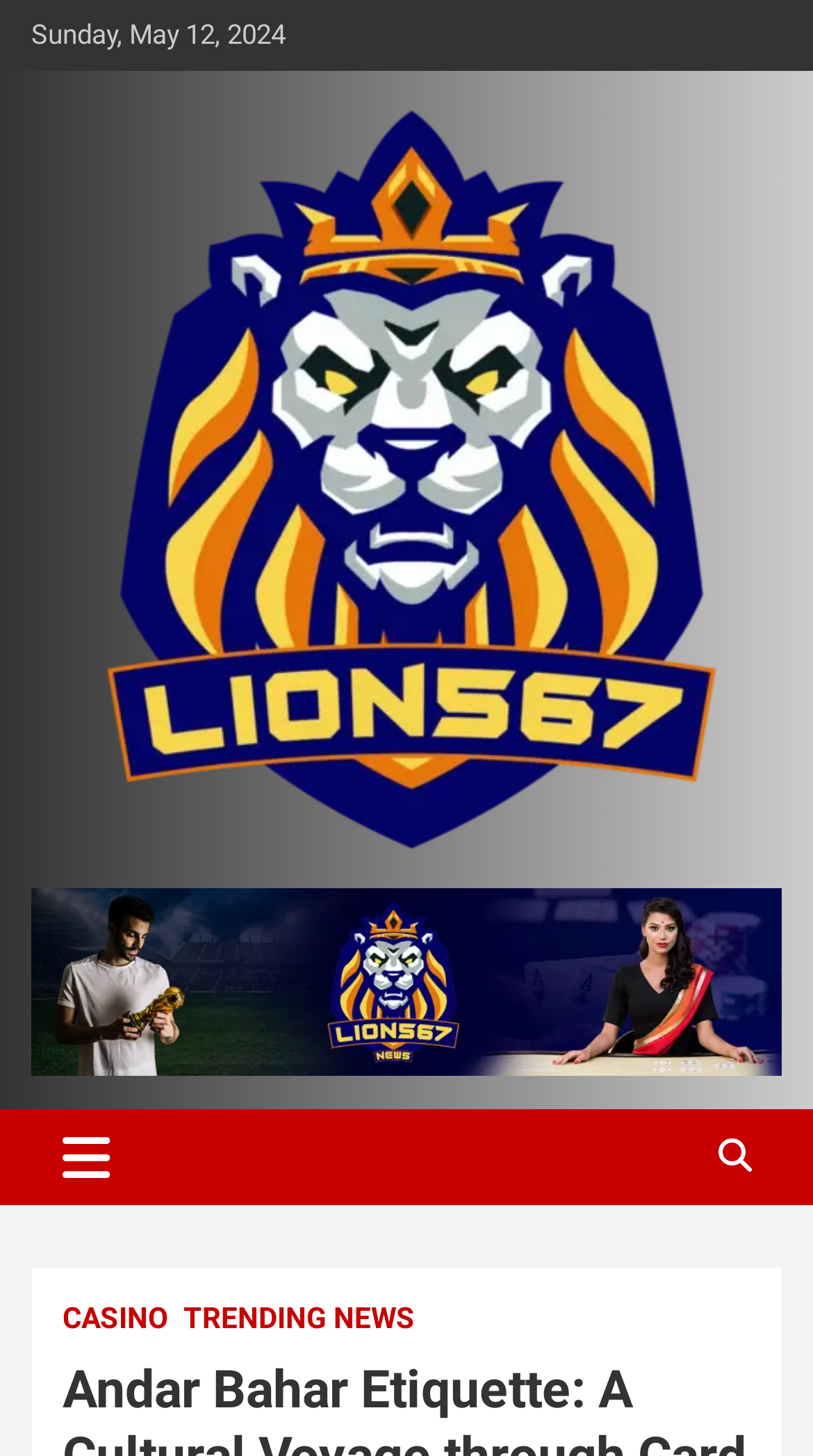Please specify the bounding box coordinates in the format (top-left x, top-left y, bottom-right x, bottom-right y), with values ranging from 0 to 1. Identify the bounding box for the UI component described as follows: parent_node: LION567 NEWS

[0.038, 0.075, 0.962, 0.109]